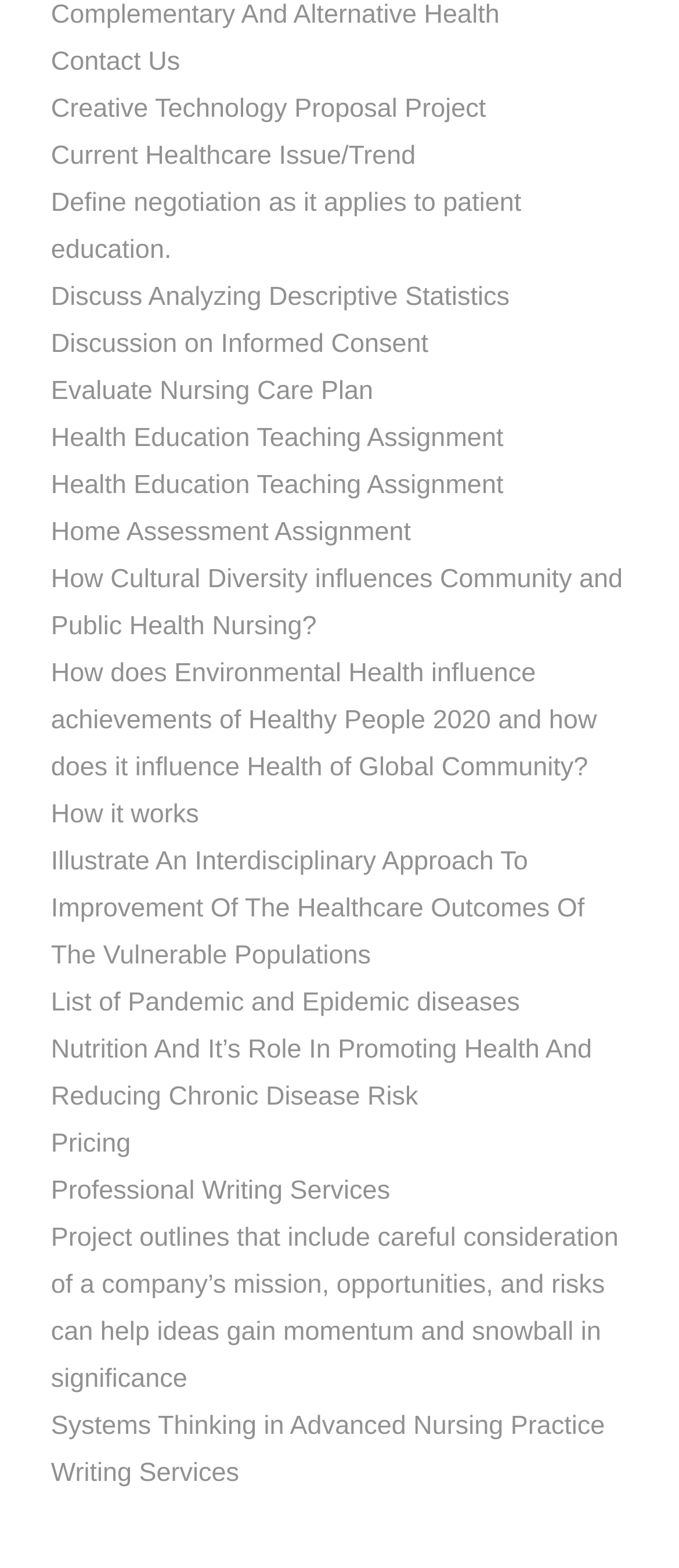Given the description of the UI element: "Current Healthcare Issue/Trend", predict the bounding box coordinates in the form of [left, top, right, bottom], with each value being a float between 0 and 1.

[0.075, 0.09, 0.612, 0.109]